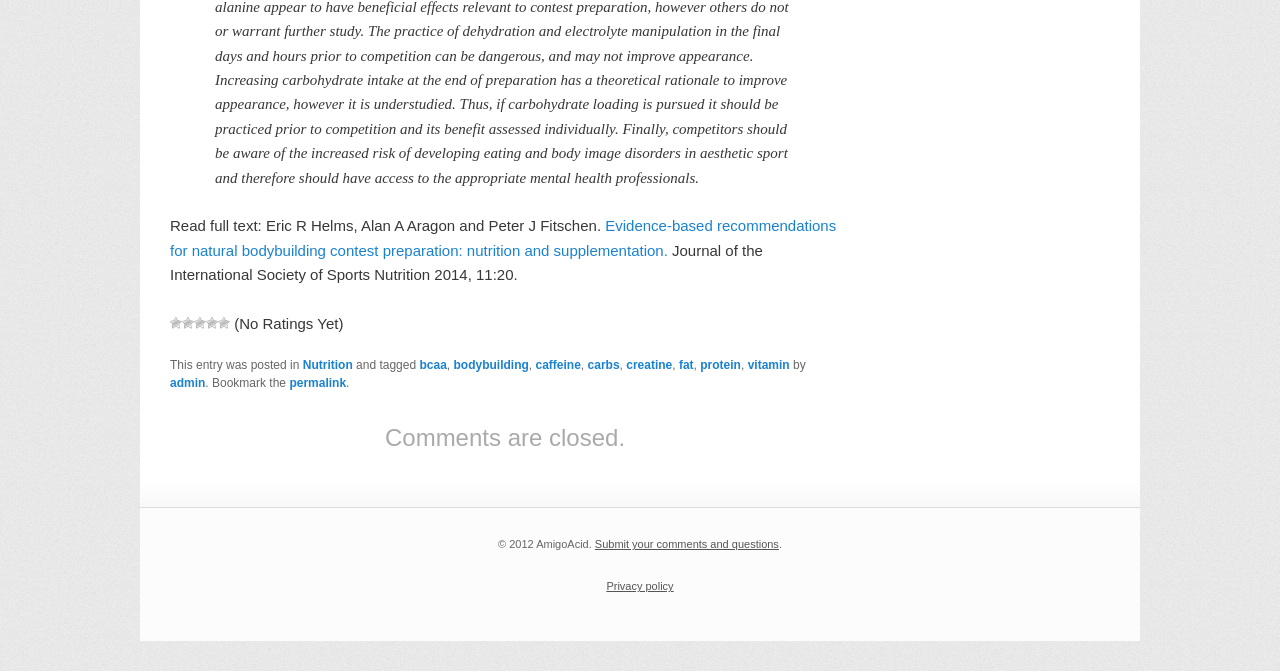Locate the bounding box of the UI element defined by this description: "Nutrition". The coordinates should be given as four float numbers between 0 and 1, formatted as [left, top, right, bottom].

[0.237, 0.534, 0.276, 0.555]